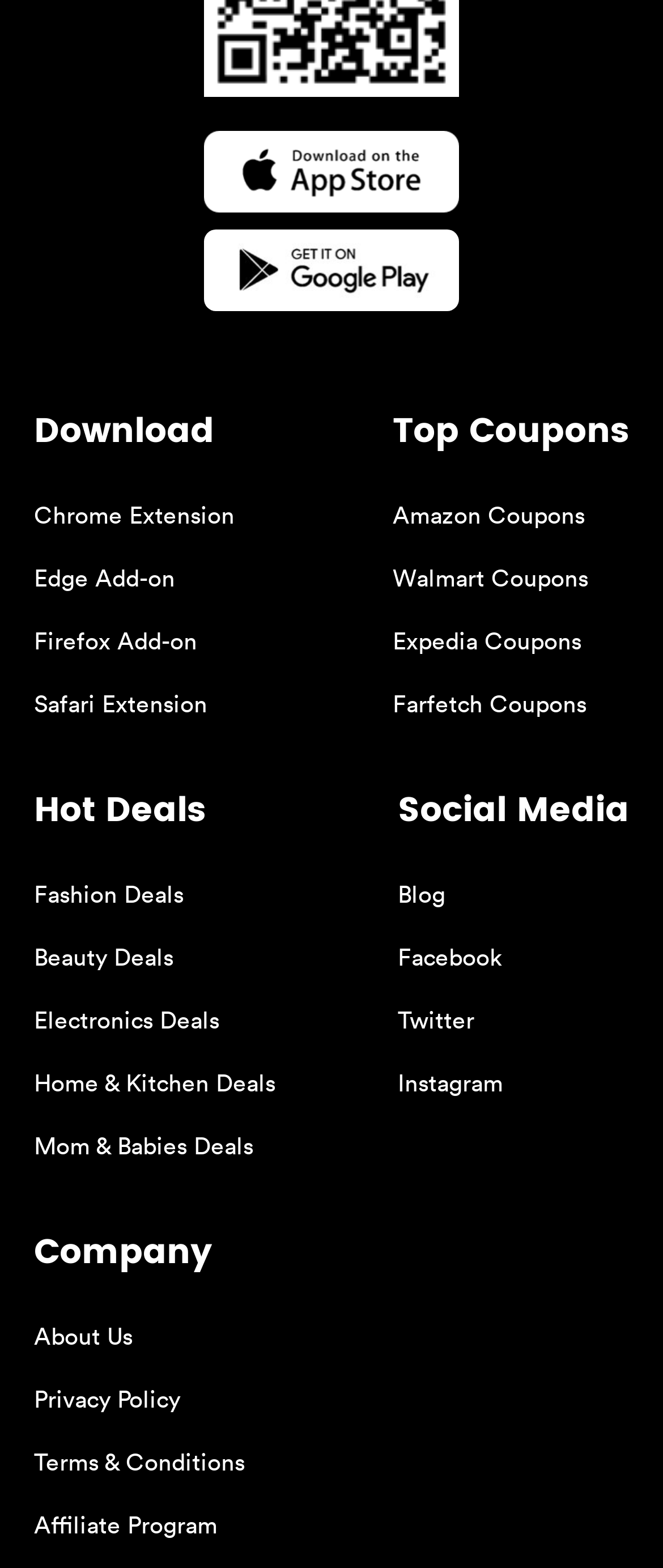What is the first coupon category?
Use the information from the screenshot to give a comprehensive response to the question.

The first coupon category is Amazon, which can be found by looking at the 'Top Coupons' section on the webpage, where the first link is 'Amazon Coupons'.